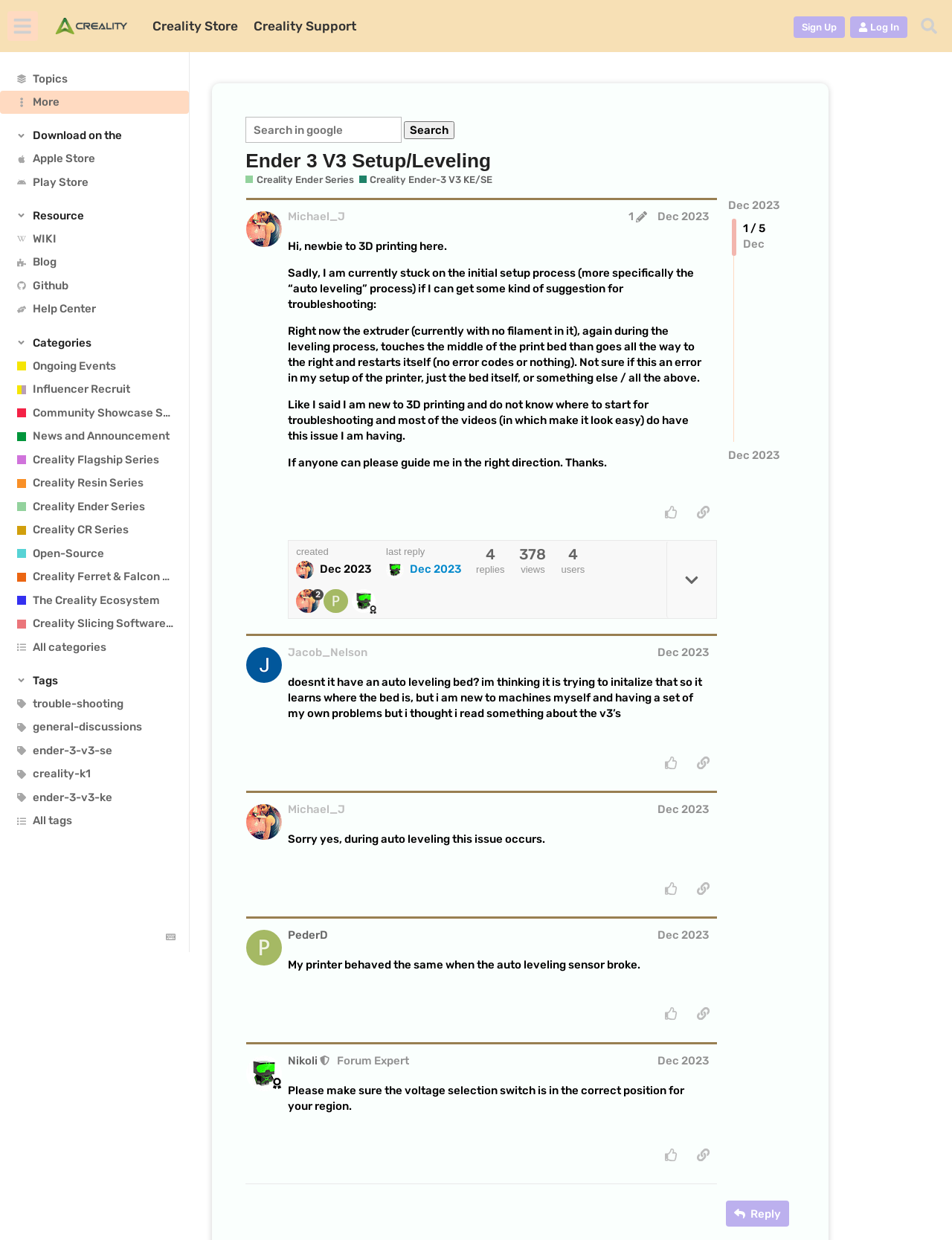Provide a thorough summary of the webpage.

This webpage appears to be a forum discussion page, specifically focused on the Creality Ender 3 V3 Setup and Leveling process. At the top of the page, there is a header section with several links and buttons, including a search bar, a "Sidebar" button, and links to the Creality Community Forum, Creality Store, and Creality Support.

Below the header, there is a sidebar section that takes up about one-fifth of the page's width. This section contains several buttons and links, including "Download on the", "Resource", "Categories", "Tags", and others. Each of these buttons has an accompanying image.

The main content area of the page is divided into two sections. The top section contains a heading that reads "Ender 3 V3 Setup/Leveling" and several links to related topics, including the Creality Ender Series and the Creality Ender-3 V3 KE/SE. Below this, there is a brief description of the dedicated section for the Creality Ender-3 products.

The main discussion area takes up the majority of the page's content. It appears to be a single post from a user named Michael_J, with a heading that reads "Hi, newbie to 3D printing here. Sadly, I am currently stuck on the initial setup process (more specifically the “auto leveling” process) if I can get some kind of suggestion". The post has an edit history section that shows the date and time of the post, as well as a link to the user's profile.

At the bottom of the page, there are several links to other topics, including "trouble-shooting", "general-discussions", and specific models like "ender-3-v3-se" and "creality-k1". There is also a pagination section that shows the current page number (1/5) and allows users to navigate to other pages.